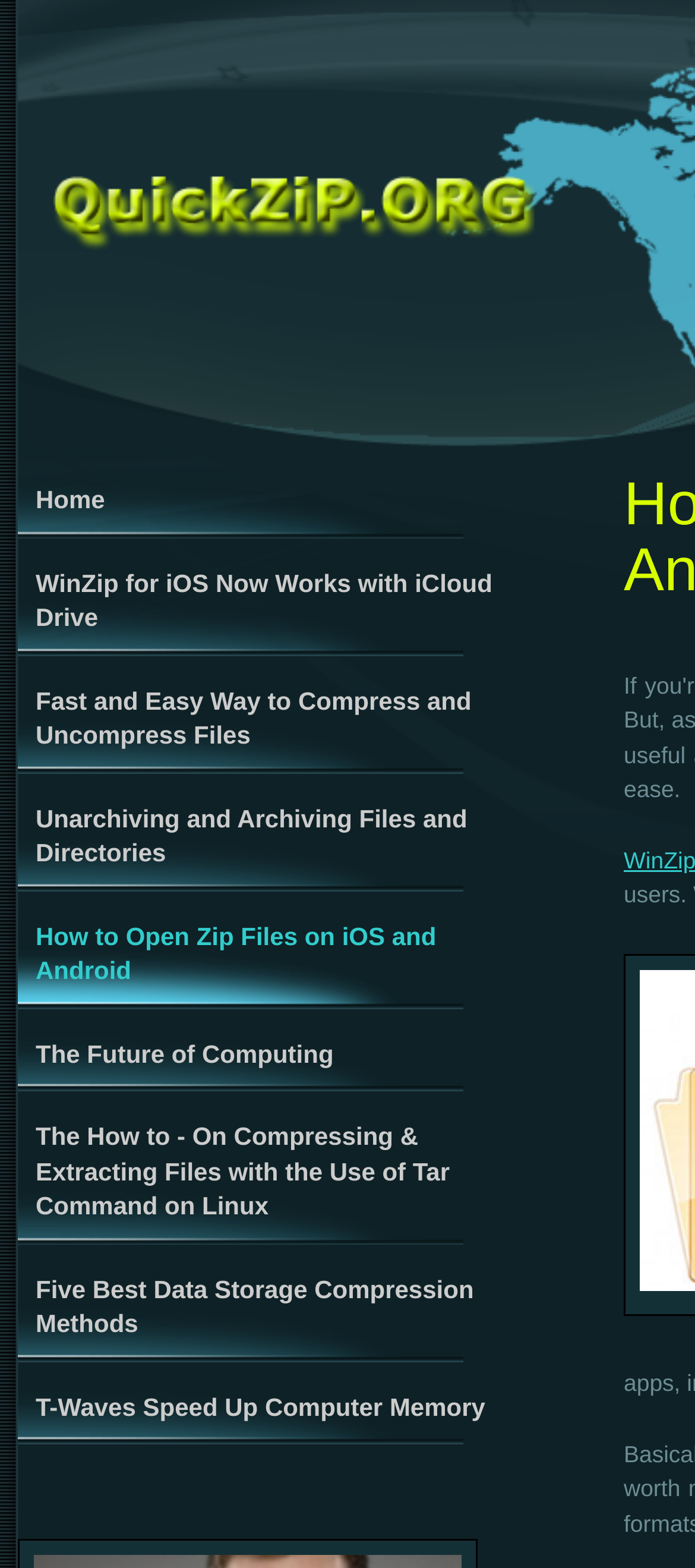Provide a one-word or short-phrase answer to the question:
What is the topic of the webpage?

Opening Zip Files